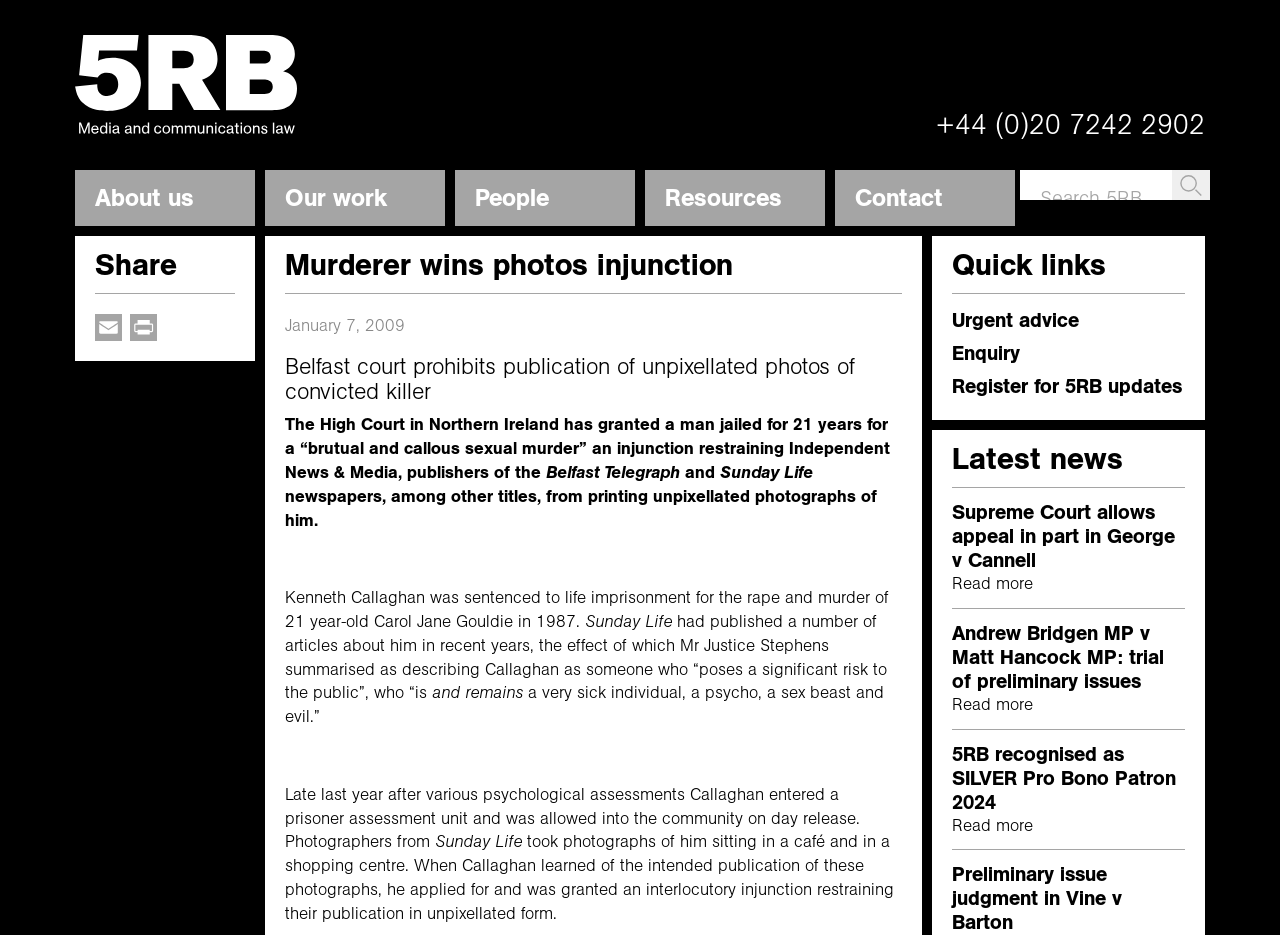Explain the webpage's design and content in an elaborate manner.

The webpage appears to be a news article from 5RB Barristers, a law firm. At the top left corner, there is a logo of 5RB, and next to it, a phone number is displayed. Below the logo, there are several navigation links, including "About us", "Our work", "People", "Resources", and "Contact".

On the right side of the page, there is a search bar with a magnifying glass icon. Below the search bar, there are two columns of text. The left column has a heading "Murderer wins photos injunction" and a subheading "Belfast court prohibits publication of unpixellated photos of convicted killer". The article discusses a court case where a convicted murderer, Kenneth Callaghan, was granted an injunction to prevent the publication of unpixellated photographs of him.

The article is divided into several paragraphs, with the text flowing from top to bottom. There are several images on the page, but they are not explicitly described. The article mentions that Callaghan was sentenced to life imprisonment for the rape and murder of a 21-year-old woman in 1987.

On the right column, there are several headings, including "Share", "Quick links", "Latest news", and "Supreme Court allows appeal in part in George v Cannell". These headings are followed by links to related articles or news stories. There are also several links to other news articles, including "Andrew Bridgen MP v Matt Hancock MP: trial of preliminary issues", "5RB recognised as SILVER Pro Bono Patron 2024", and "Preliminary issue judgment in Vine v Barton".